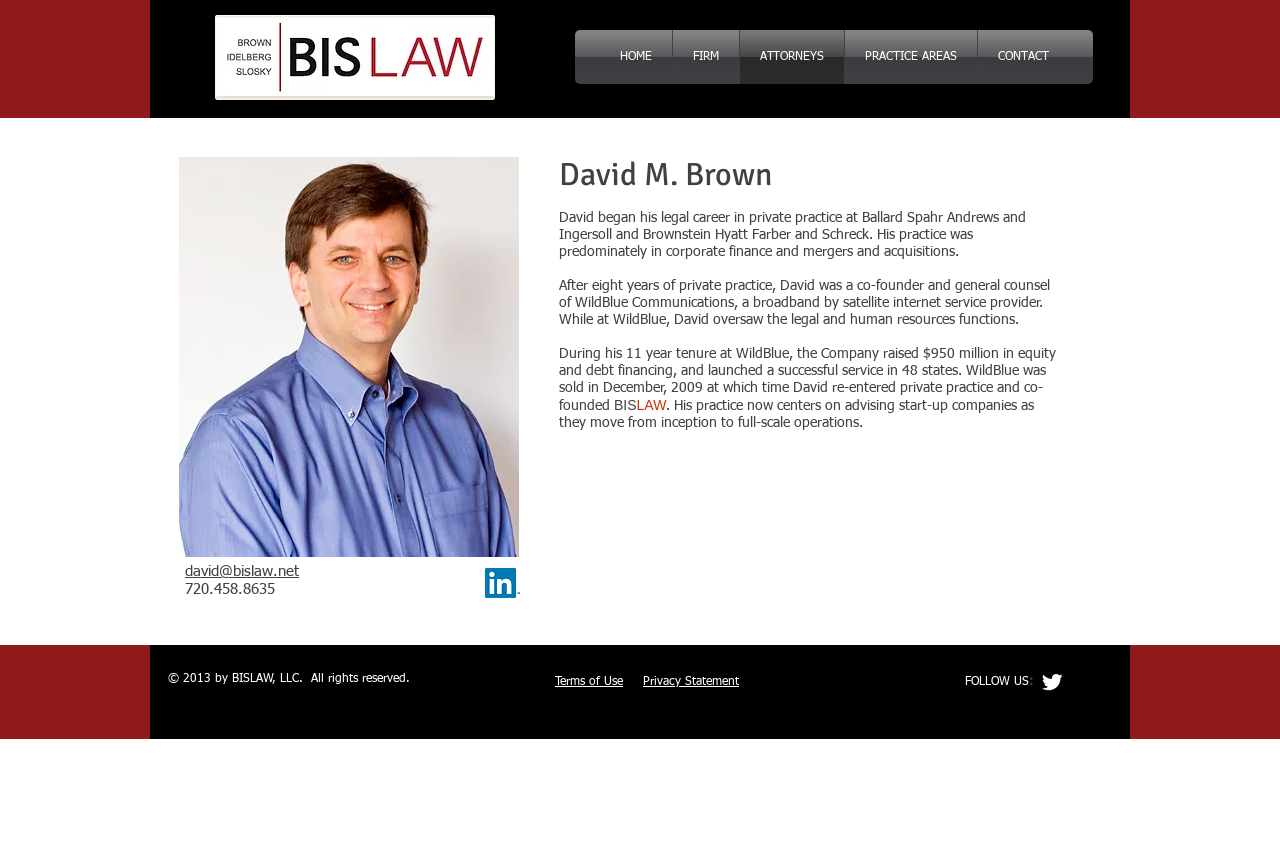Mark the bounding box of the element that matches the following description: "Terms of Use".

[0.434, 0.786, 0.487, 0.8]